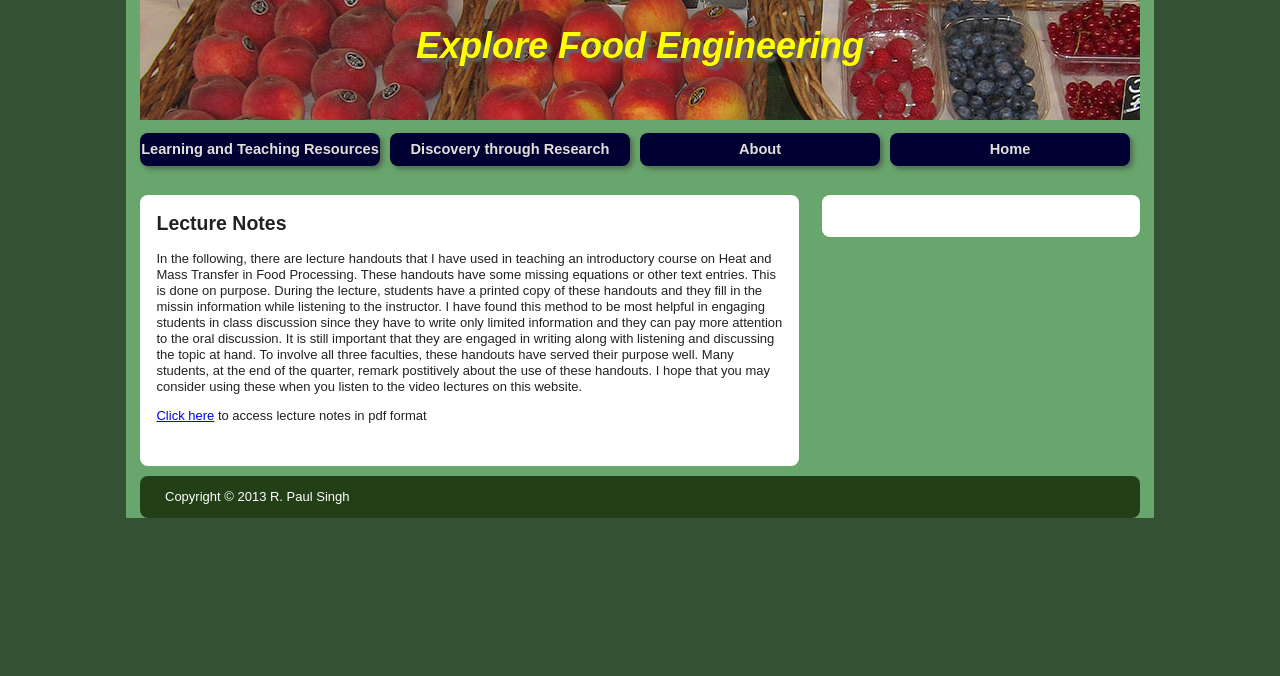What are the resources available on the website?
Provide an in-depth and detailed explanation in response to the question.

The website provides various resources, including Learning and Teaching Resources, Discovery through Research, and About, which can be accessed through the links at the top of the webpage.